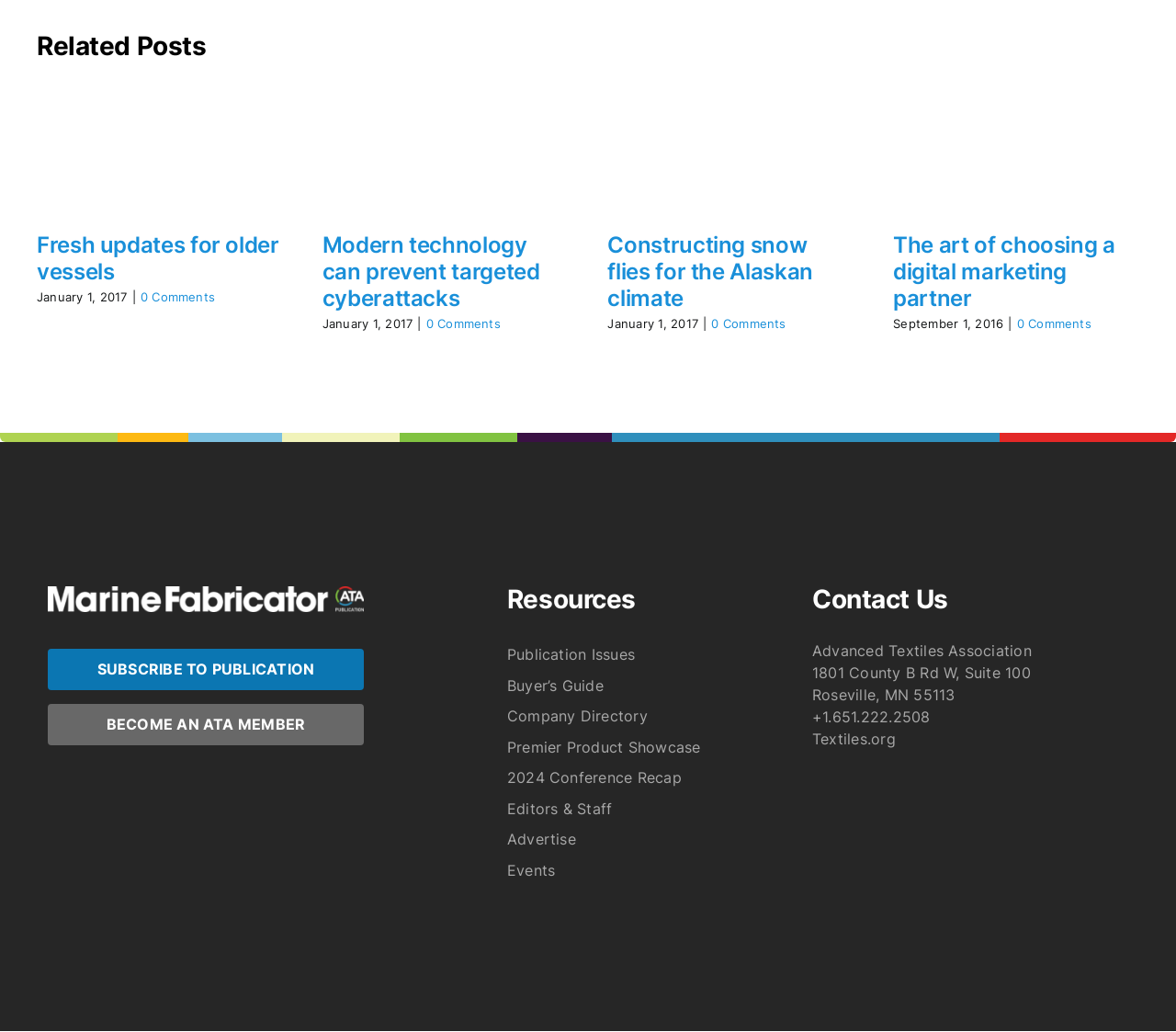What is the date of the first post in the 'Related Posts' section?
Provide a detailed answer to the question using information from the image.

The date of the first post in the 'Related Posts' section can be found below the heading of the post, which is 'January 1, 2017'.